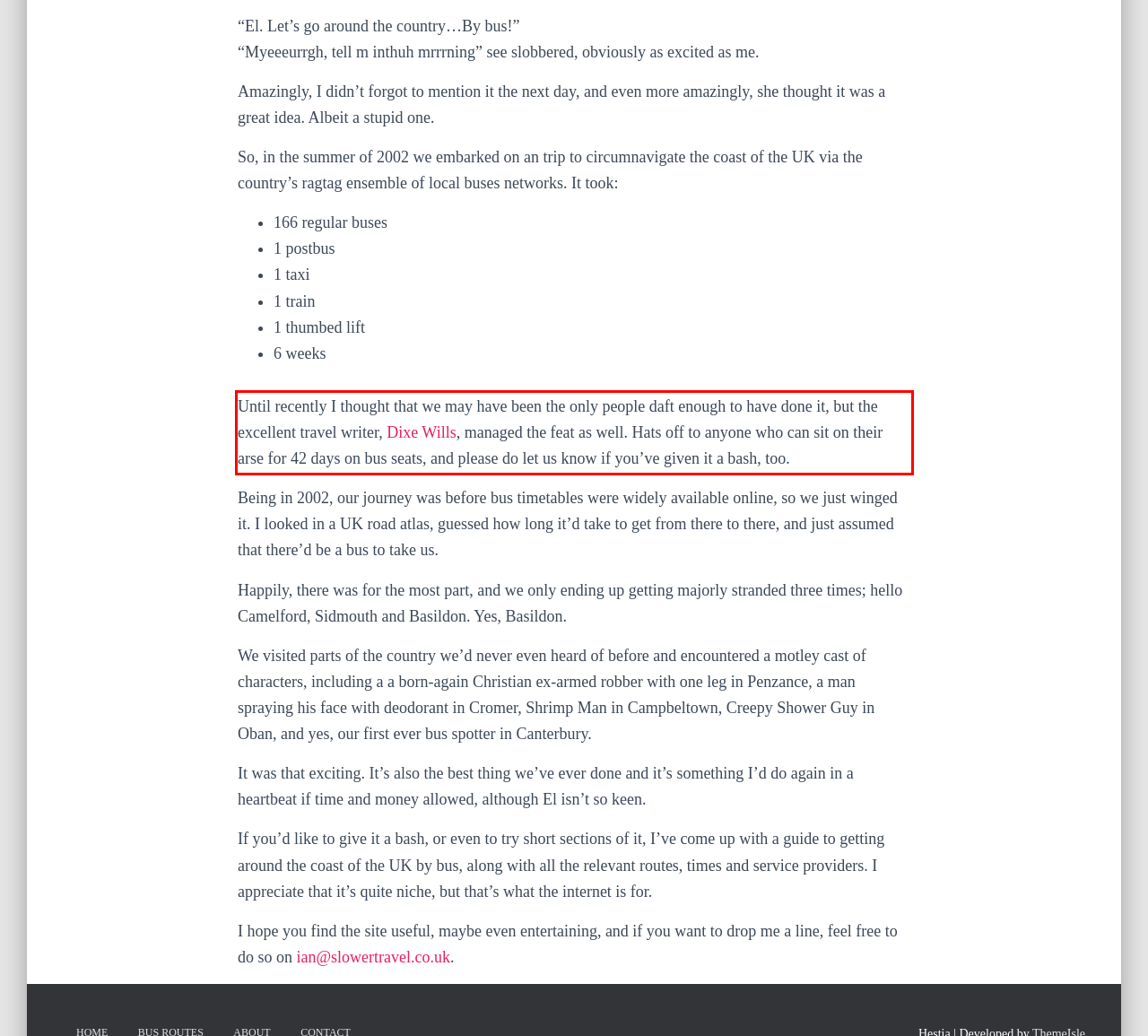Please look at the screenshot provided and find the red bounding box. Extract the text content contained within this bounding box.

Until recently I thought that we may have been the only people daft enough to have done it, but the excellent travel writer, Dixe Wills, managed the feat as well. Hats off to anyone who can sit on their arse for 42 days on bus seats, and please do let us know if you’ve given it a bash, too.